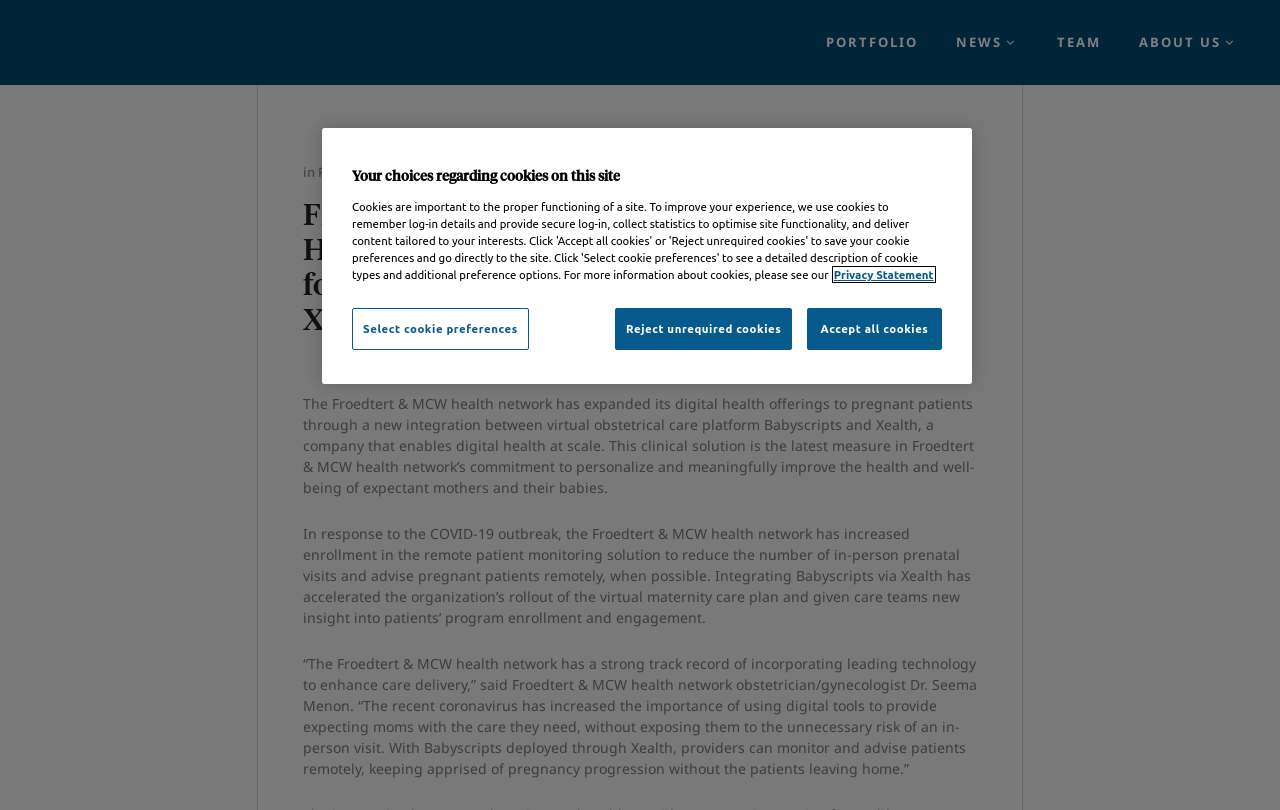Using the element description Press Releases, predict the bounding box coordinates for the UI element. Provide the coordinates in (top-left x, top-left y, bottom-right x, bottom-right y) format with values ranging from 0 to 1.

[0.248, 0.202, 0.317, 0.224]